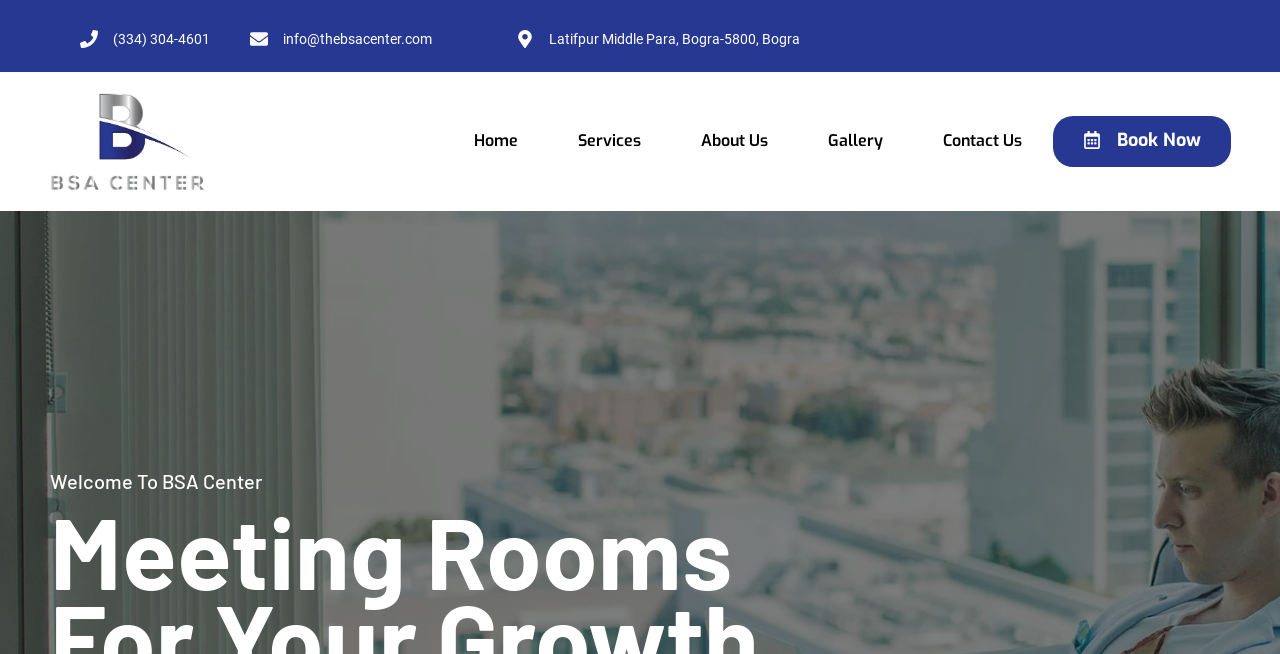How many social media links are on the webpage?
Kindly answer the question with as much detail as you can.

I counted the number of social media links by looking at the links at the top of the webpage, which include Facebook, Twitter, Pinterest, Google-plus, and Flickr.